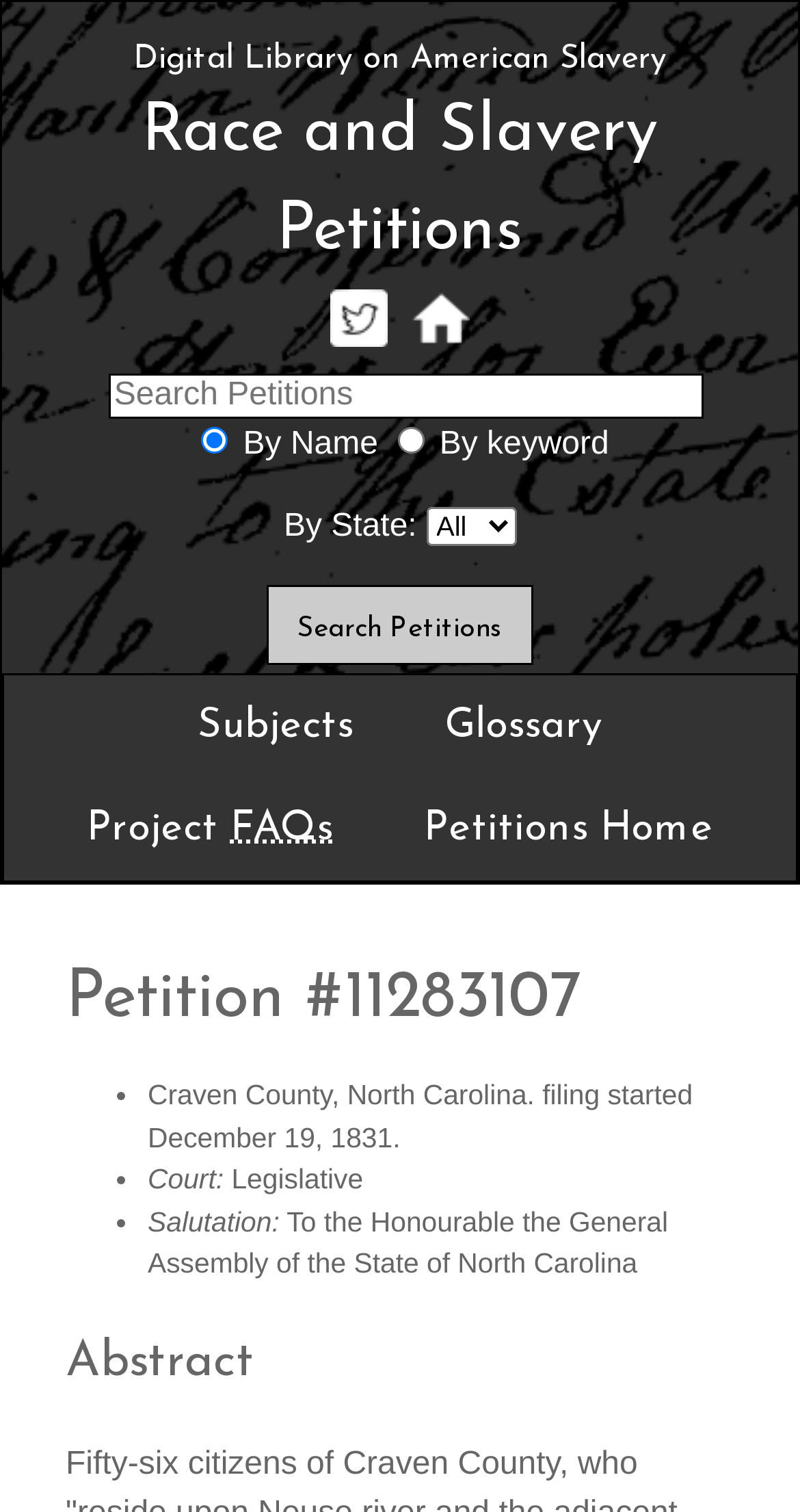Identify the bounding box coordinates for the UI element described by the following text: "Subjects". Provide the coordinates as four float numbers between 0 and 1, in the format [left, top, right, bottom].

[0.196, 0.446, 0.493, 0.514]